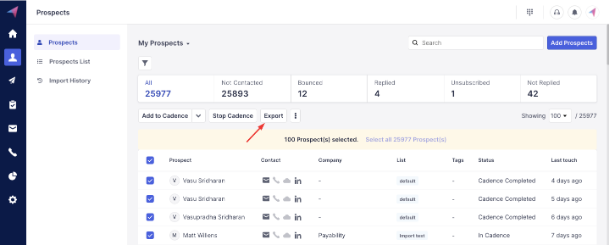Please answer the following question using a single word or phrase: 
What is the purpose of the 'Export' button?

To export contact information